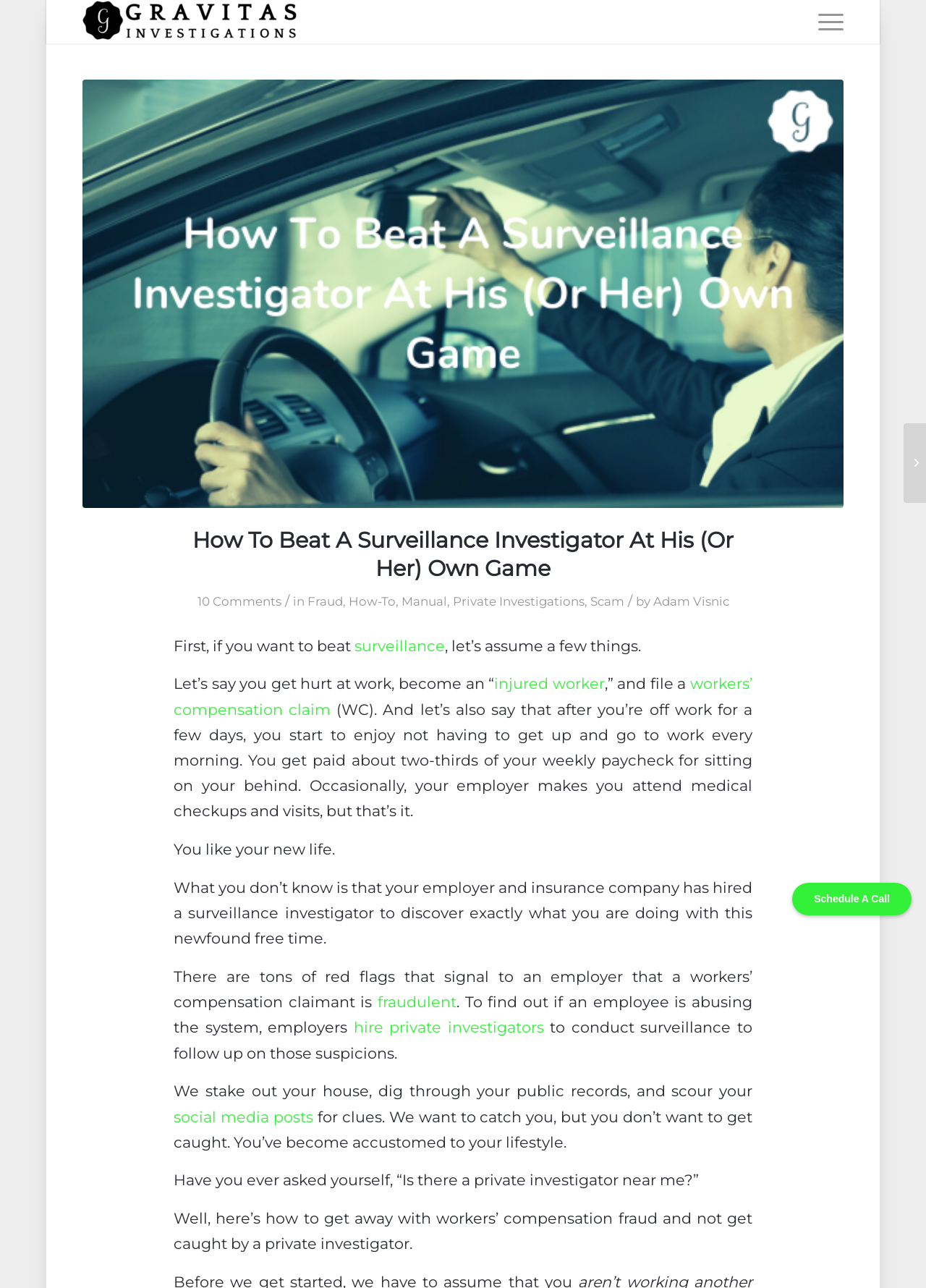Given the description "Adam Visnic", provide the bounding box coordinates of the corresponding UI element.

[0.705, 0.461, 0.787, 0.472]